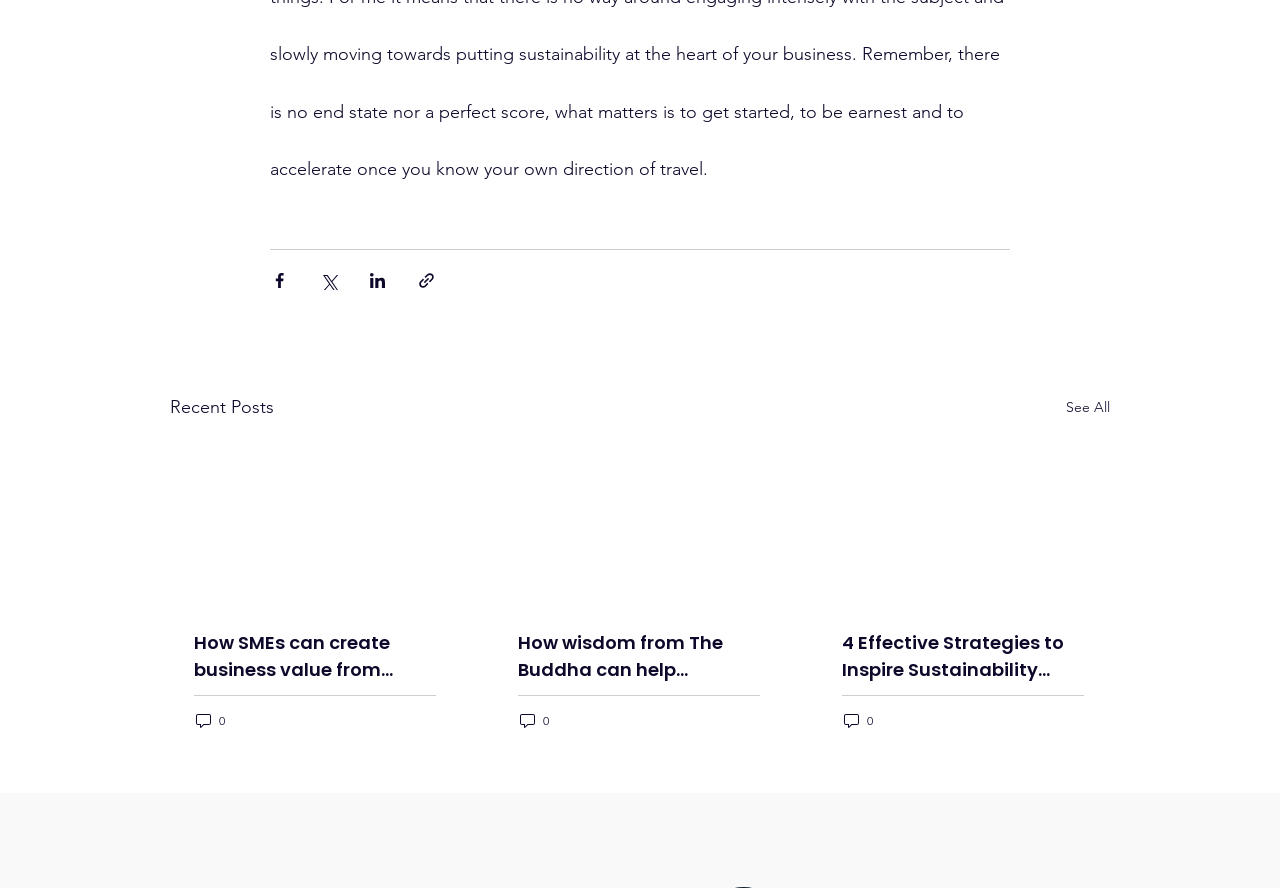Please specify the bounding box coordinates in the format (top-left x, top-left y, bottom-right x, bottom-right y), with values ranging from 0 to 1. Identify the bounding box for the UI component described as follows: See All

[0.833, 0.443, 0.867, 0.475]